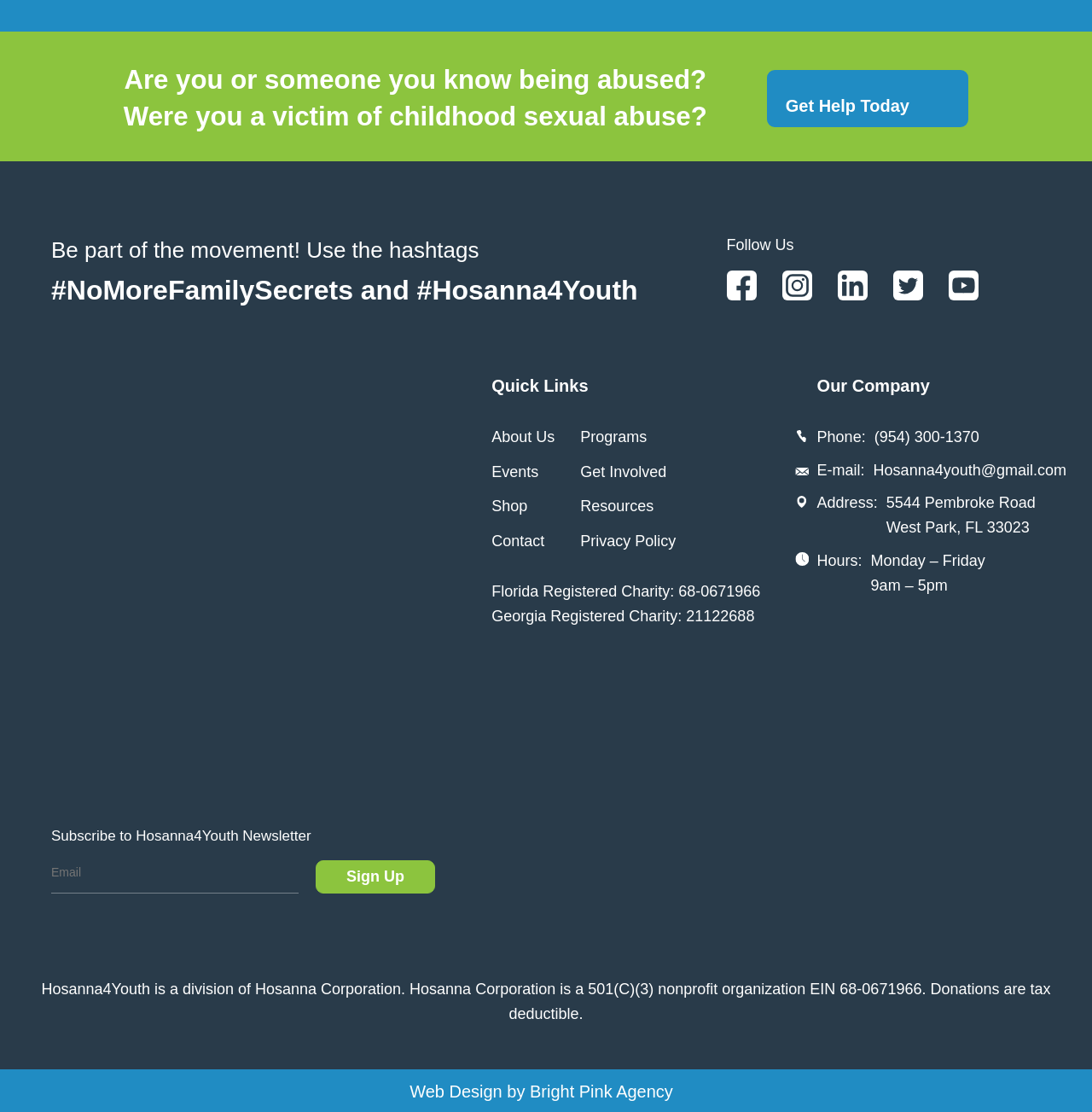Can you provide the bounding box coordinates for the element that should be clicked to implement the instruction: "Follow Hosanna4Youth on Facebook"?

[0.665, 0.243, 0.693, 0.271]